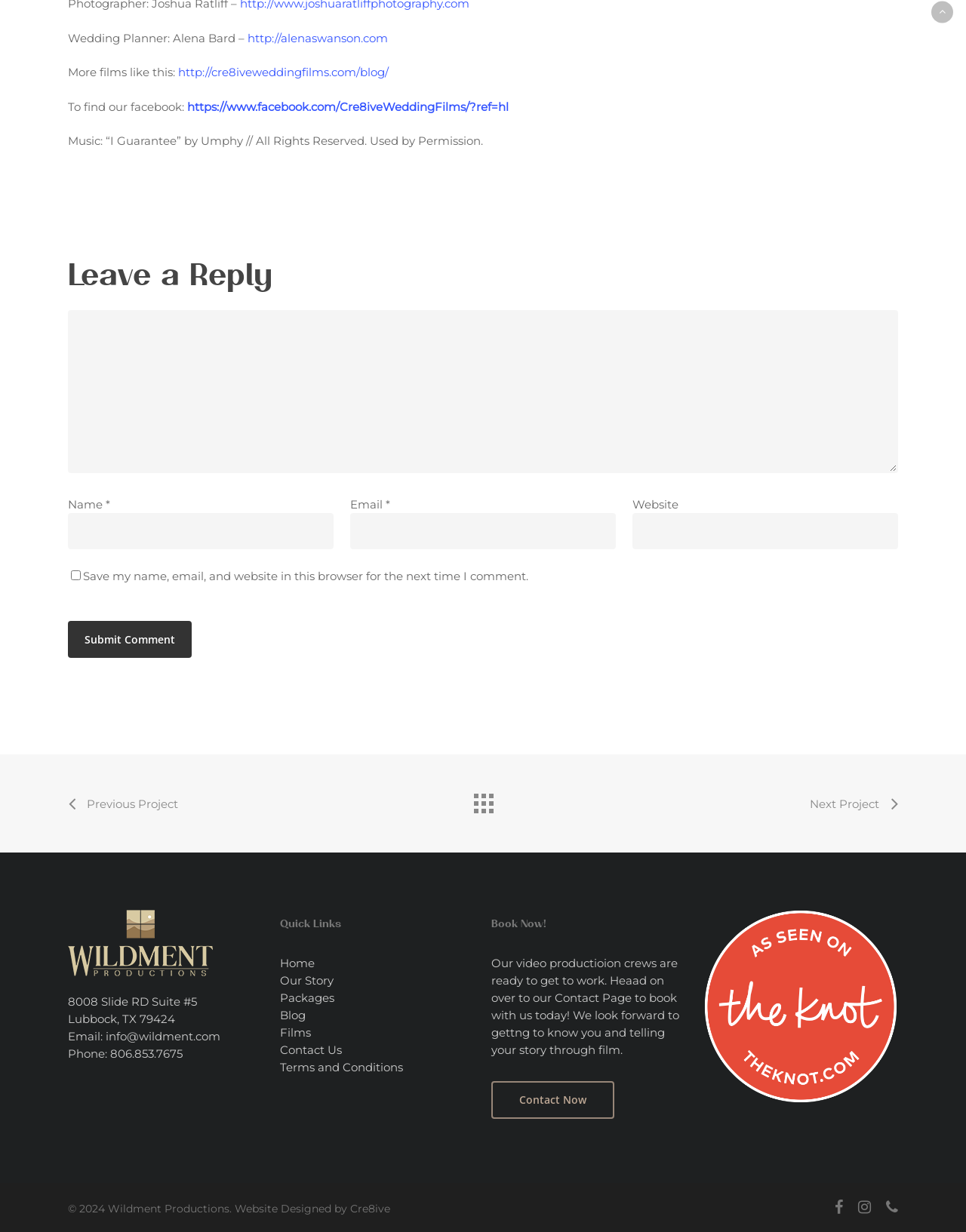What is the phone number of Wildment Productions?
Use the image to give a comprehensive and detailed response to the question.

The phone number of Wildment Productions is mentioned in the static text element at the bottom of the page, which reads 'Phone: 806.853.7675'.